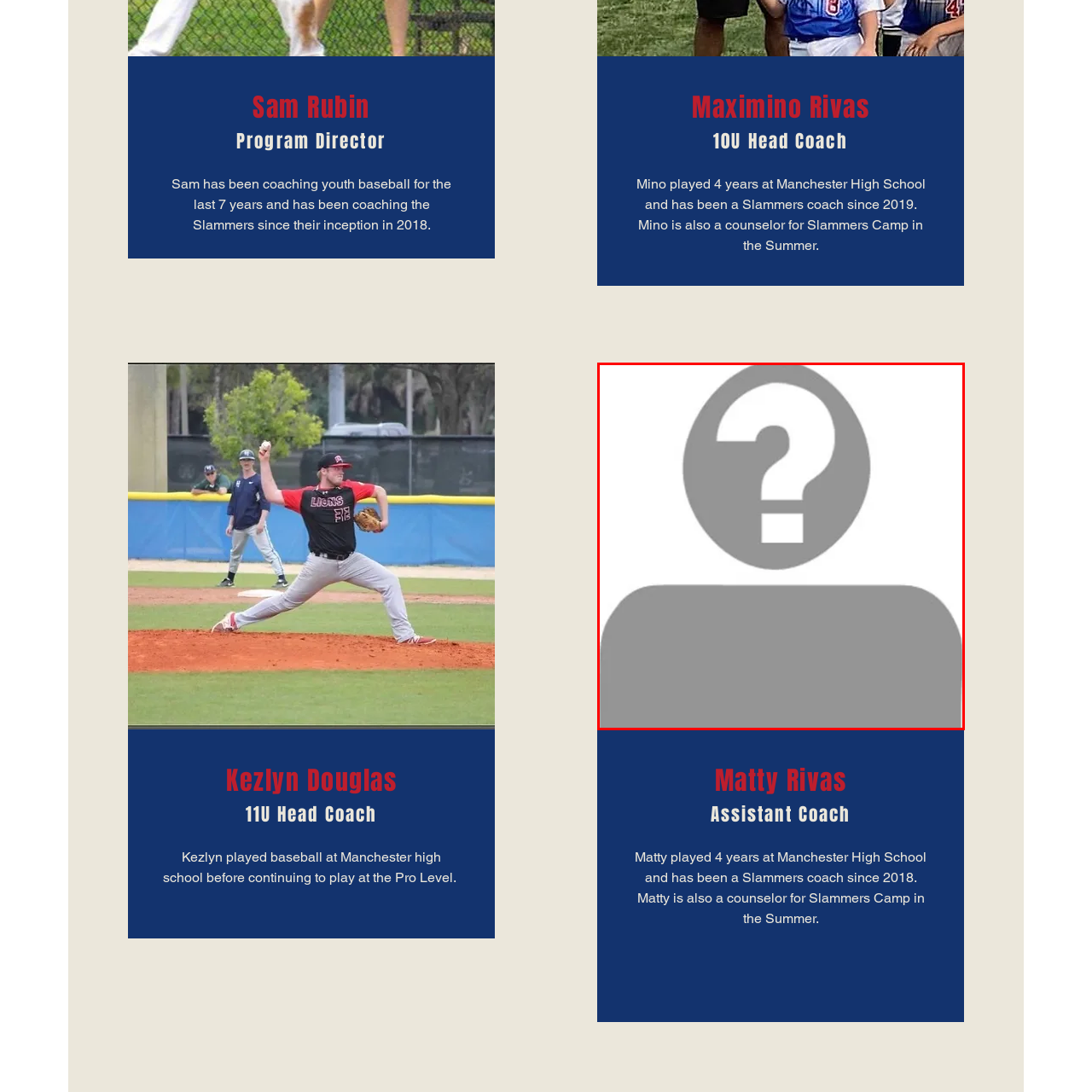What is in place of the person's face?
Focus on the image highlighted by the red bounding box and give a comprehensive answer using the details from the image.

According to the caption, the person's face is replaced by a question mark, symbolizing the anonymity of individuals in a team or organization.